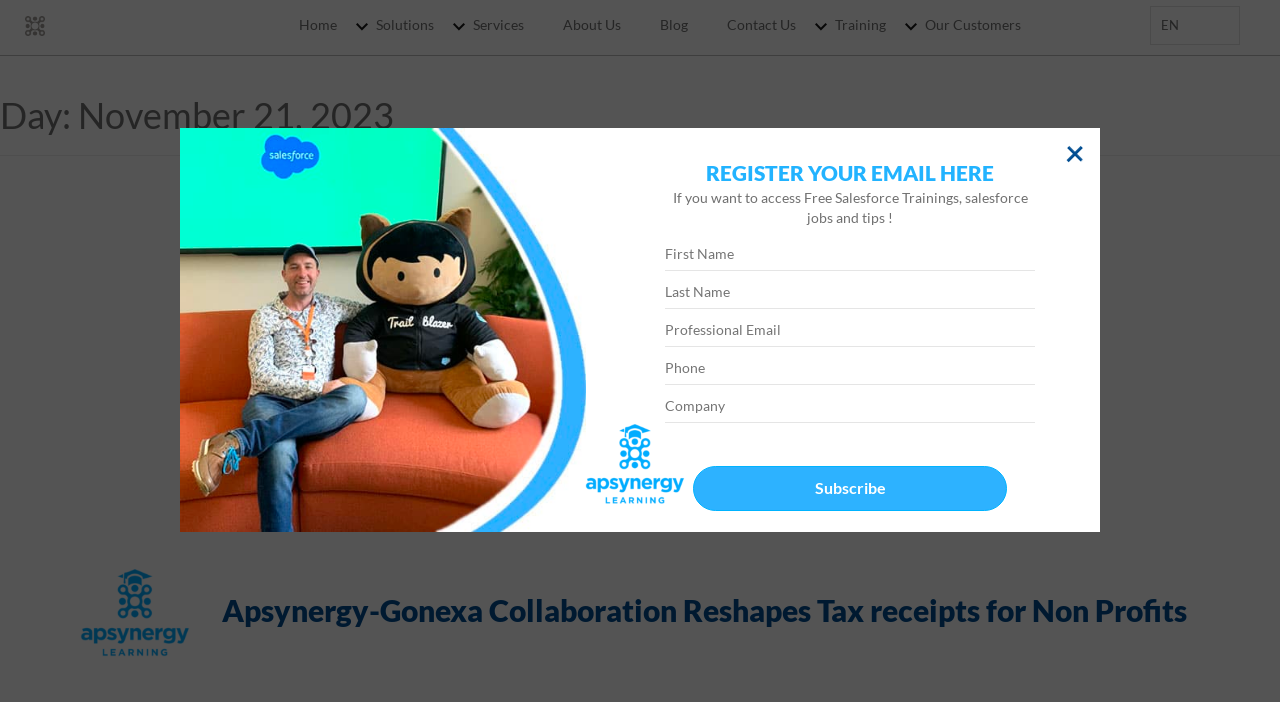Highlight the bounding box coordinates of the element that should be clicked to carry out the following instruction: "Enter email in the first textbox". The coordinates must be given as four float numbers ranging from 0 to 1, i.e., [left, top, right, bottom].

[0.52, 0.339, 0.809, 0.386]